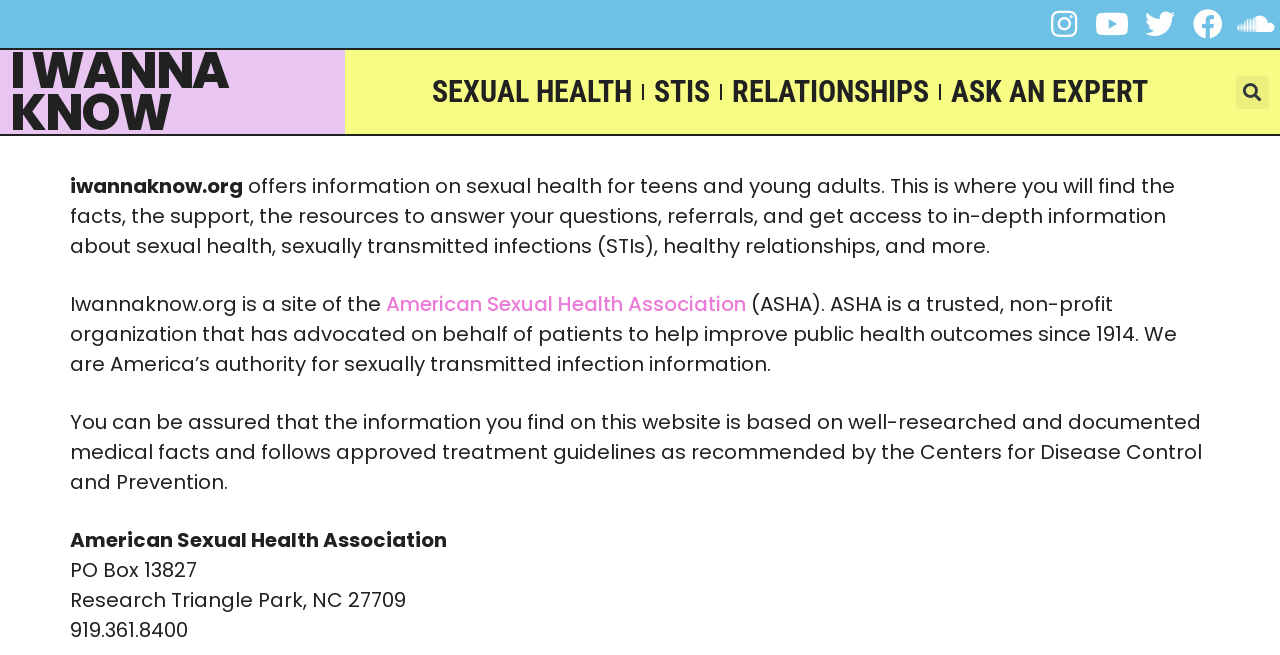Pinpoint the bounding box coordinates of the clickable area needed to execute the instruction: "Ask an expert". The coordinates should be specified as four float numbers between 0 and 1, i.e., [left, top, right, bottom].

[0.735, 0.105, 0.905, 0.176]